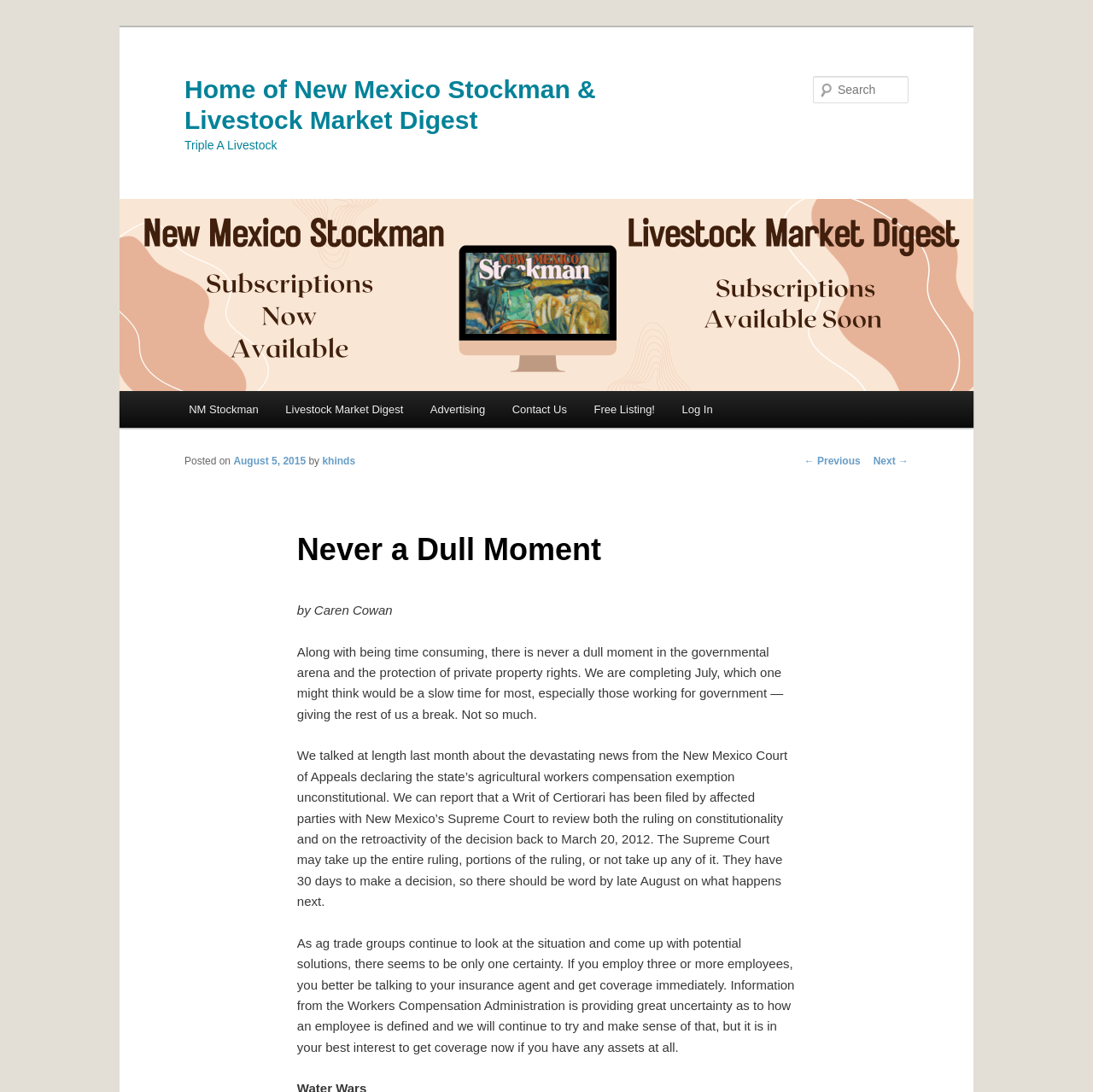What is the topic of the article?
Provide a short answer using one word or a brief phrase based on the image.

Agricultural workers compensation exemption